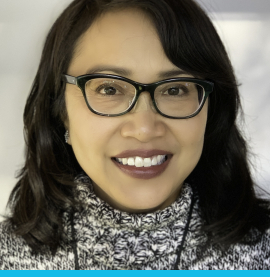Provide a one-word or one-phrase answer to the question:
When did Susan start working at the organization?

2018